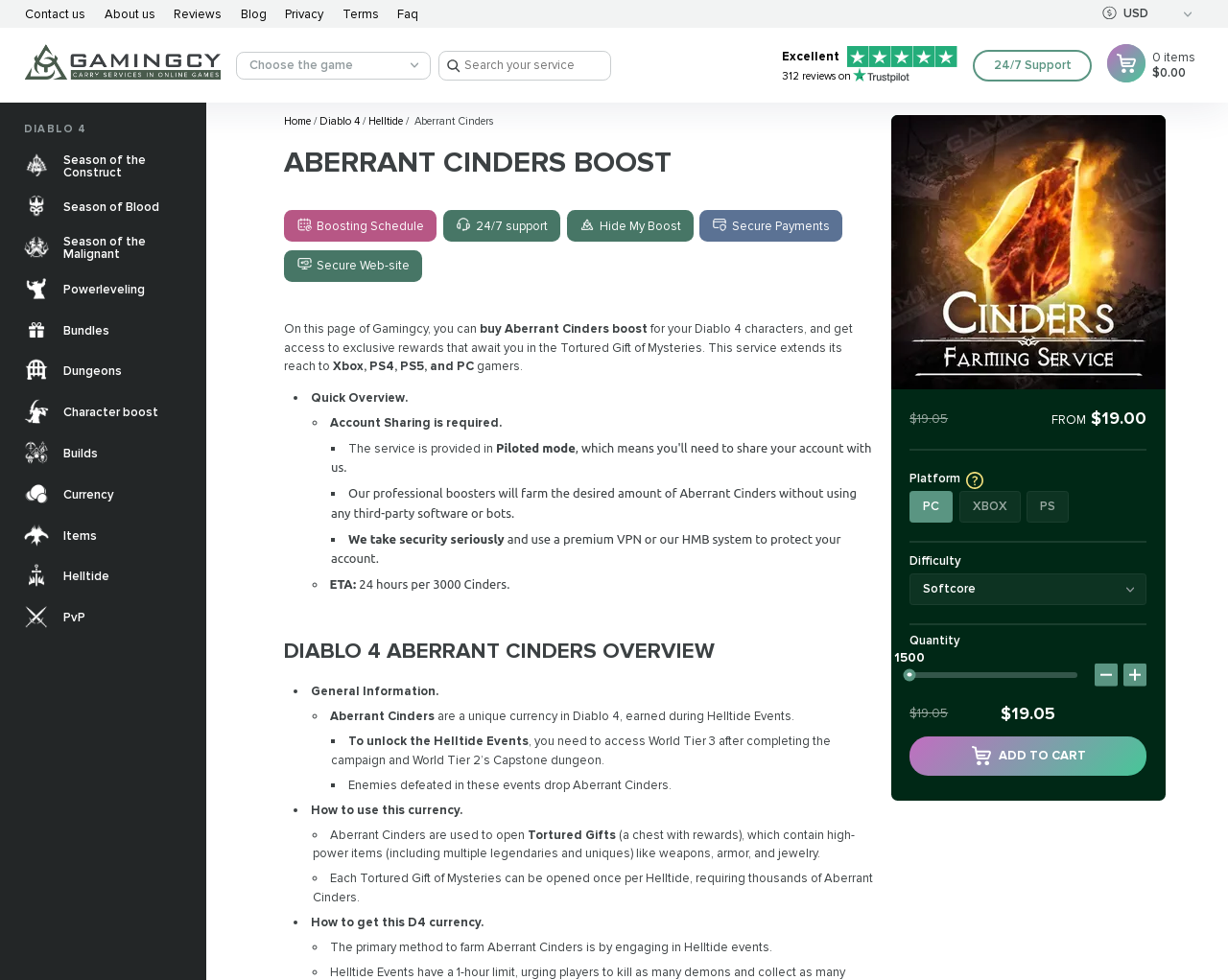How many reviews are there on this website?
Look at the screenshot and respond with a single word or phrase.

312